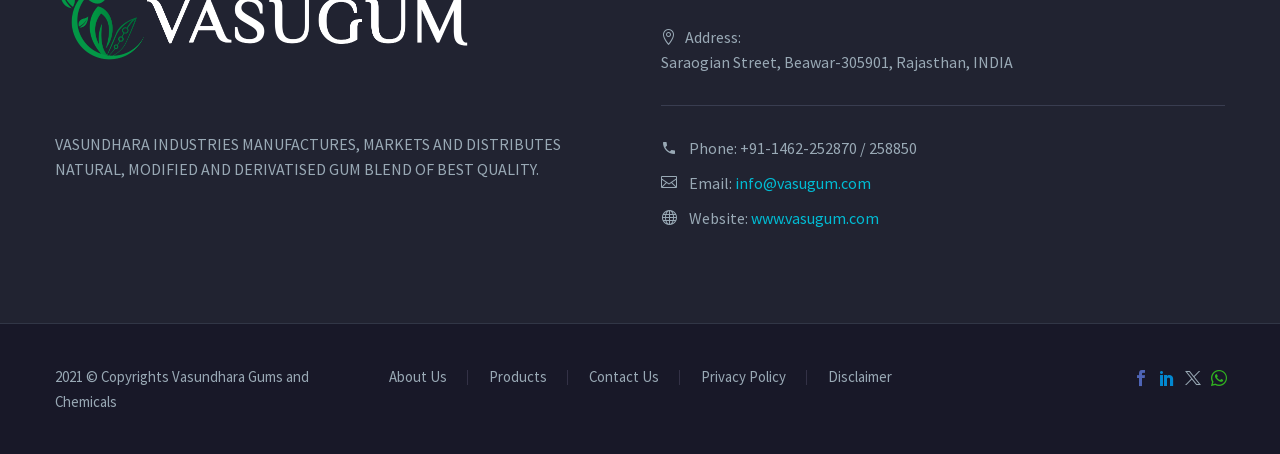Please respond to the question with a concise word or phrase:
What is the phone number?

+91-1462-252870 / 258850